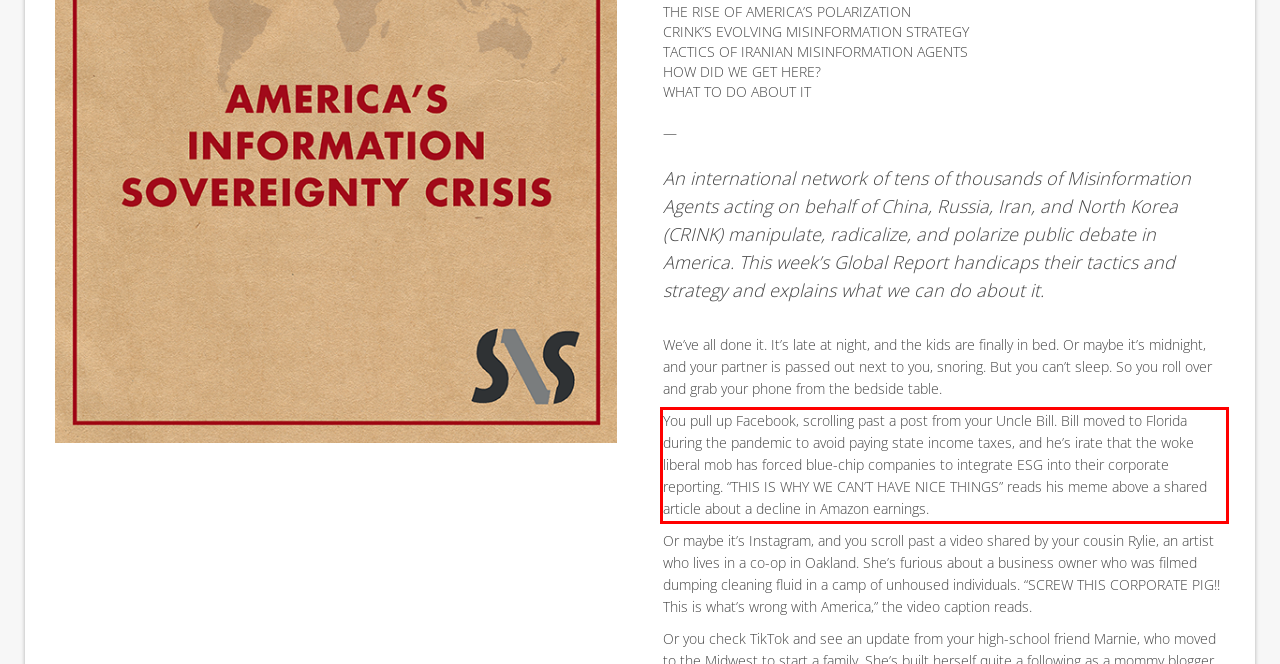Please extract the text content from the UI element enclosed by the red rectangle in the screenshot.

You pull up Facebook, scrolling past a post from your Uncle Bill. Bill moved to Florida during the pandemic to avoid paying state income taxes, and he’s irate that the woke liberal mob has forced blue-chip companies to integrate ESG into their corporate reporting. “THIS IS WHY WE CAN’T HAVE NICE THINGS” reads his meme above a shared article about a decline in Amazon earnings.